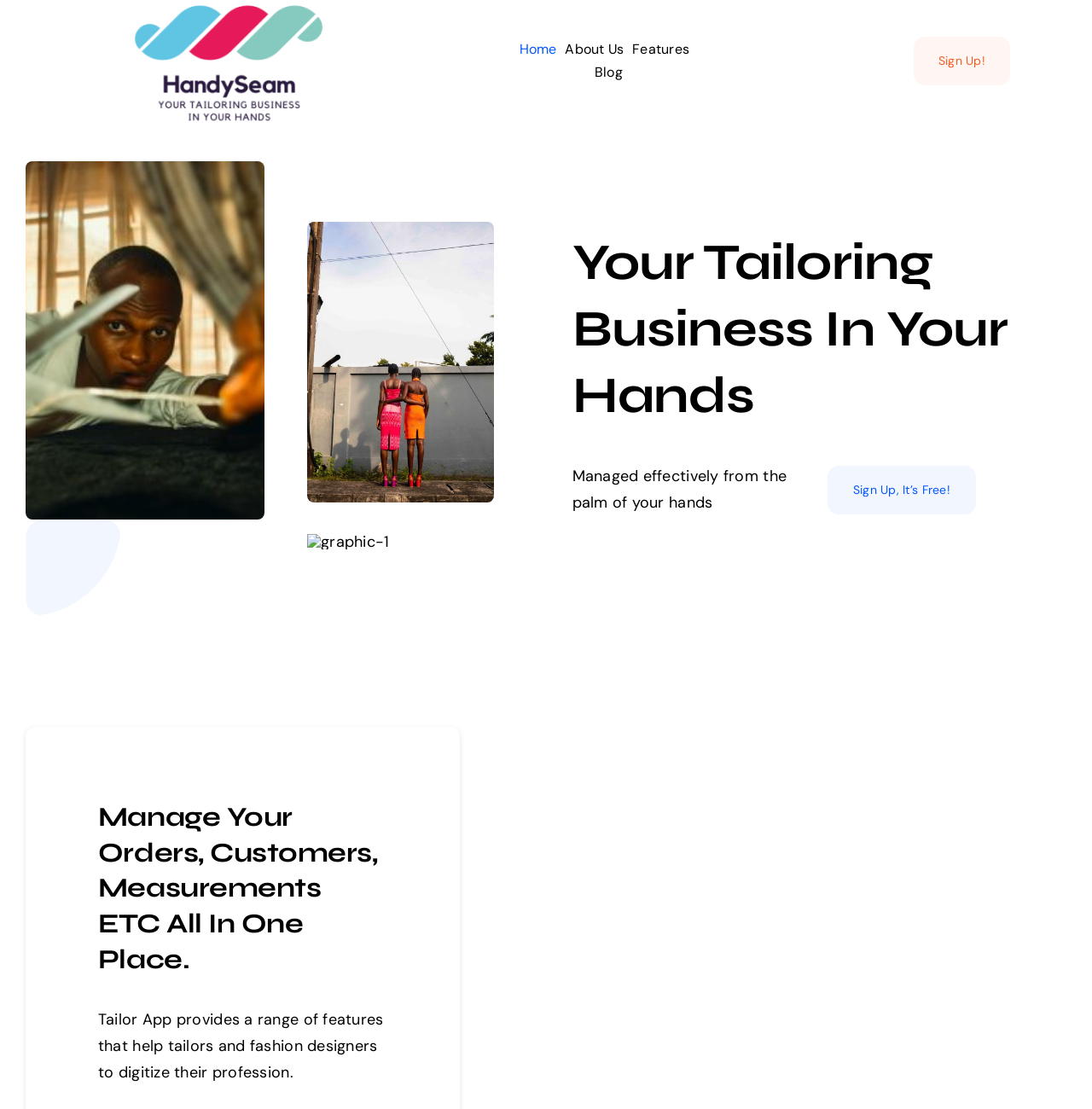What is the call-to-action on this webpage?
Based on the image, provide a one-word or brief-phrase response.

Sign Up